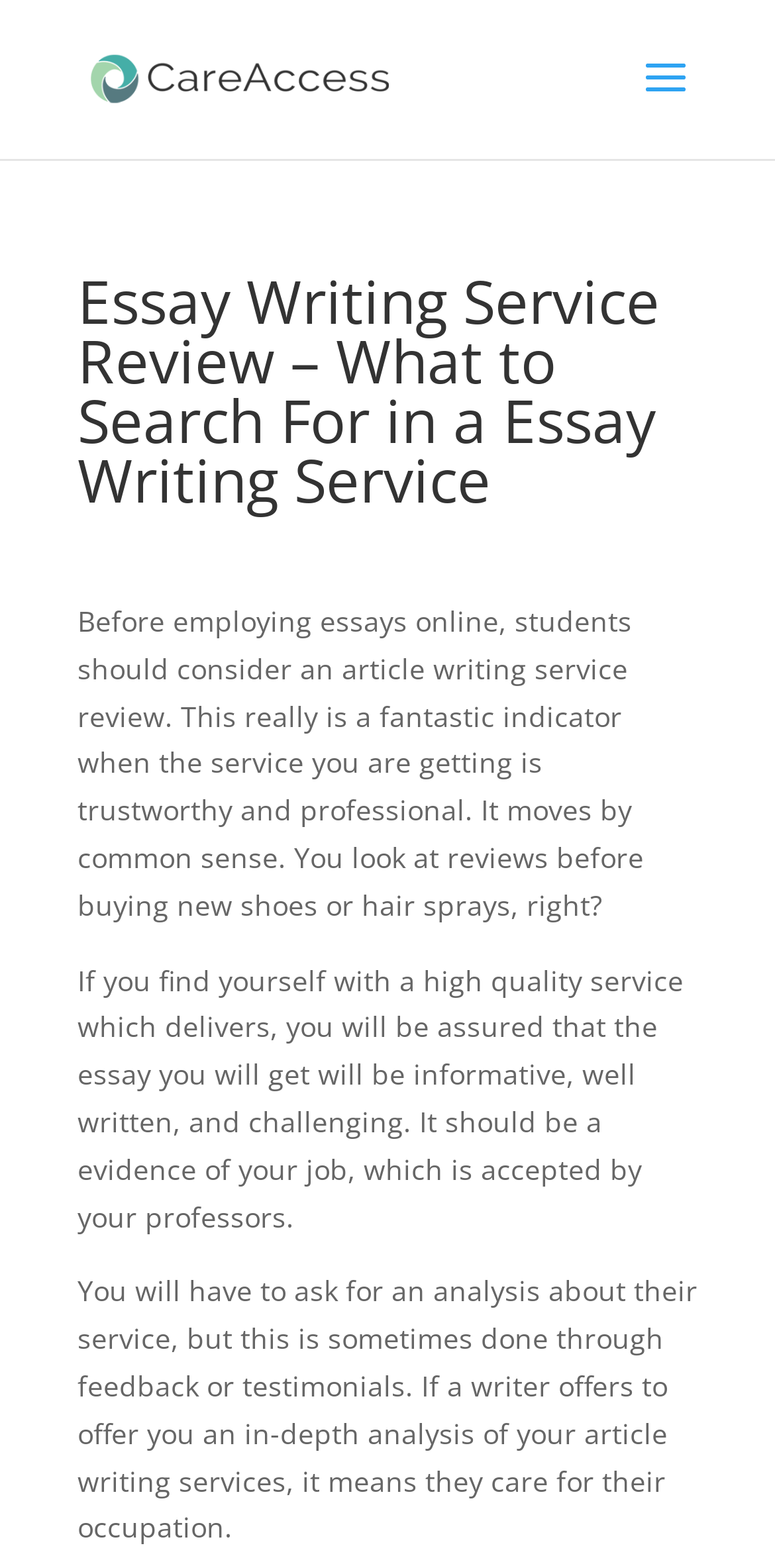Identify the bounding box for the UI element described as: "alt="CareAccess | Featured Resources"". The coordinates should be four float numbers between 0 and 1, i.e., [left, top, right, bottom].

[0.11, 0.036, 0.51, 0.06]